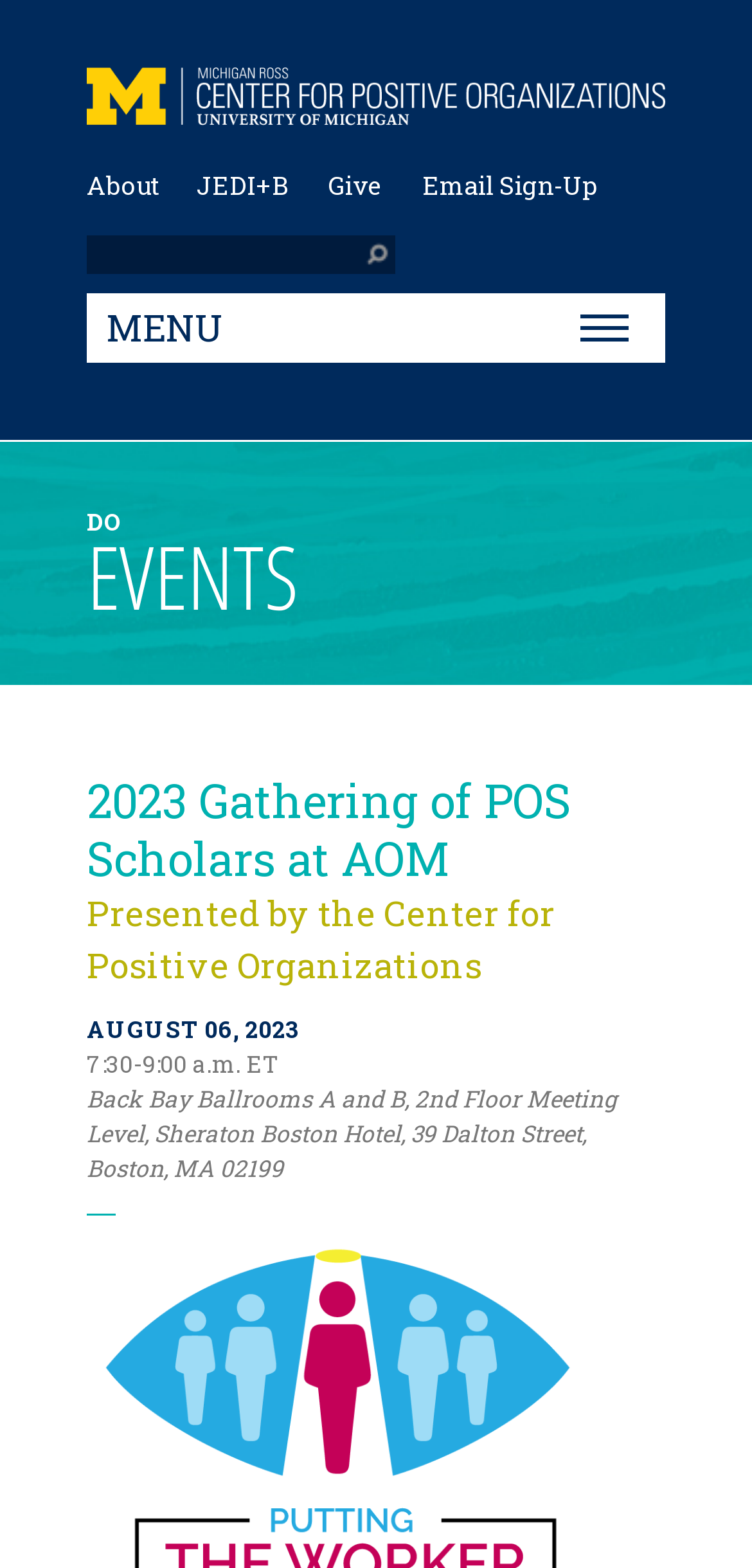How many links are there in the top navigation menu?
Refer to the image and provide a concise answer in one word or phrase.

4